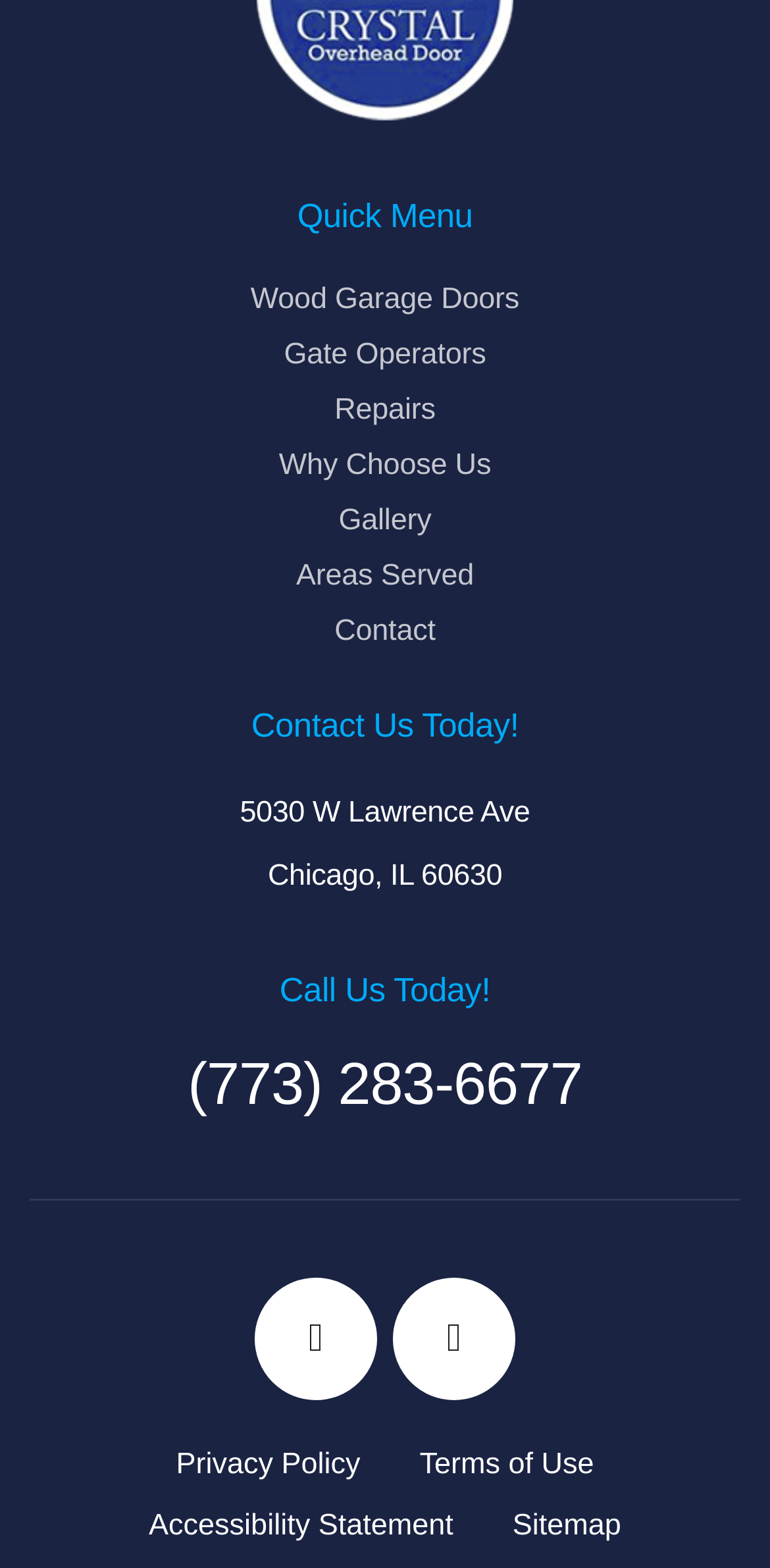Identify the coordinates of the bounding box for the element that must be clicked to accomplish the instruction: "View Wood Garage Doors".

[0.321, 0.274, 0.679, 0.299]